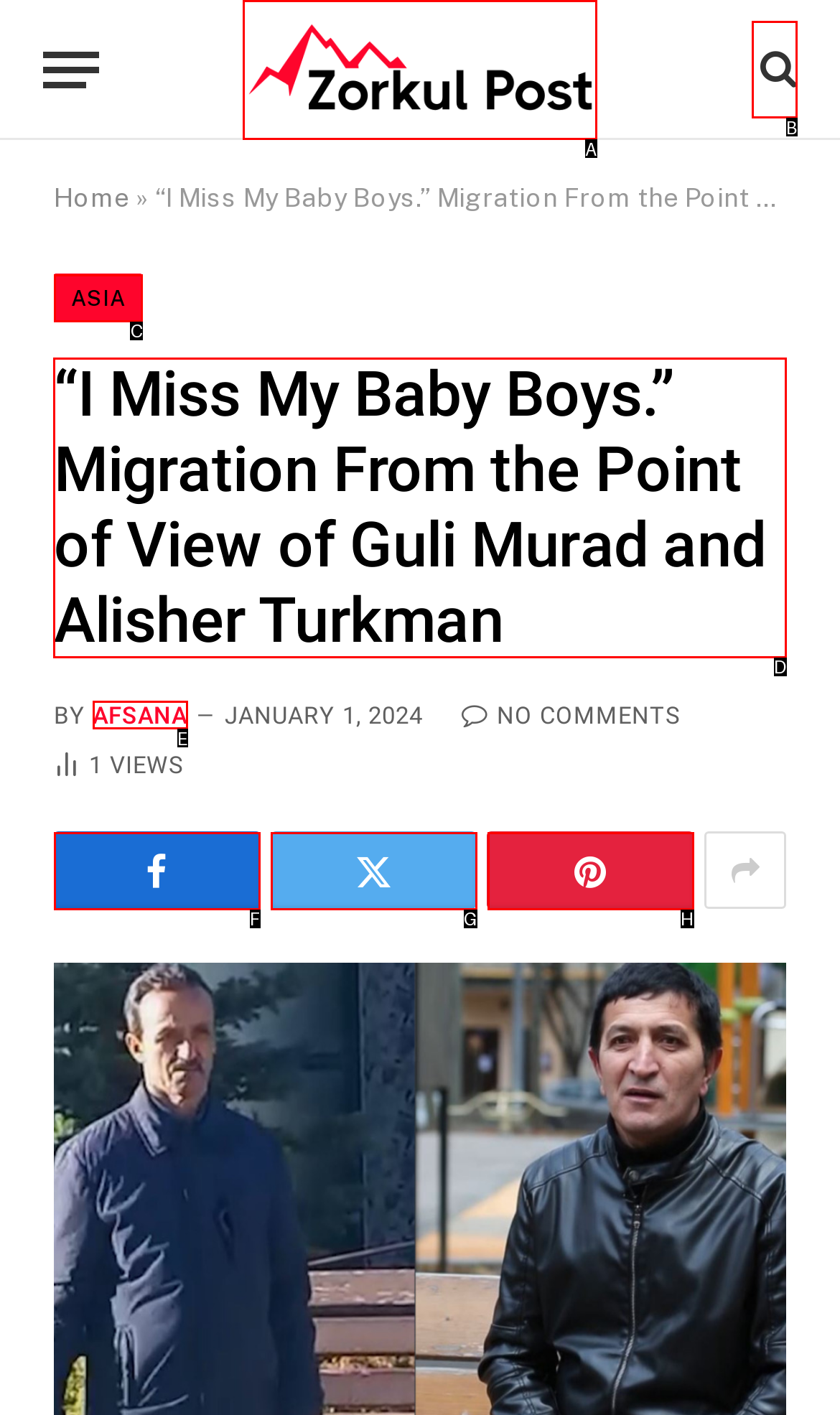Identify the letter of the UI element you need to select to accomplish the task: Read the article about migration from the point of view of Guli Murad and Alisher Turkman.
Respond with the option's letter from the given choices directly.

D